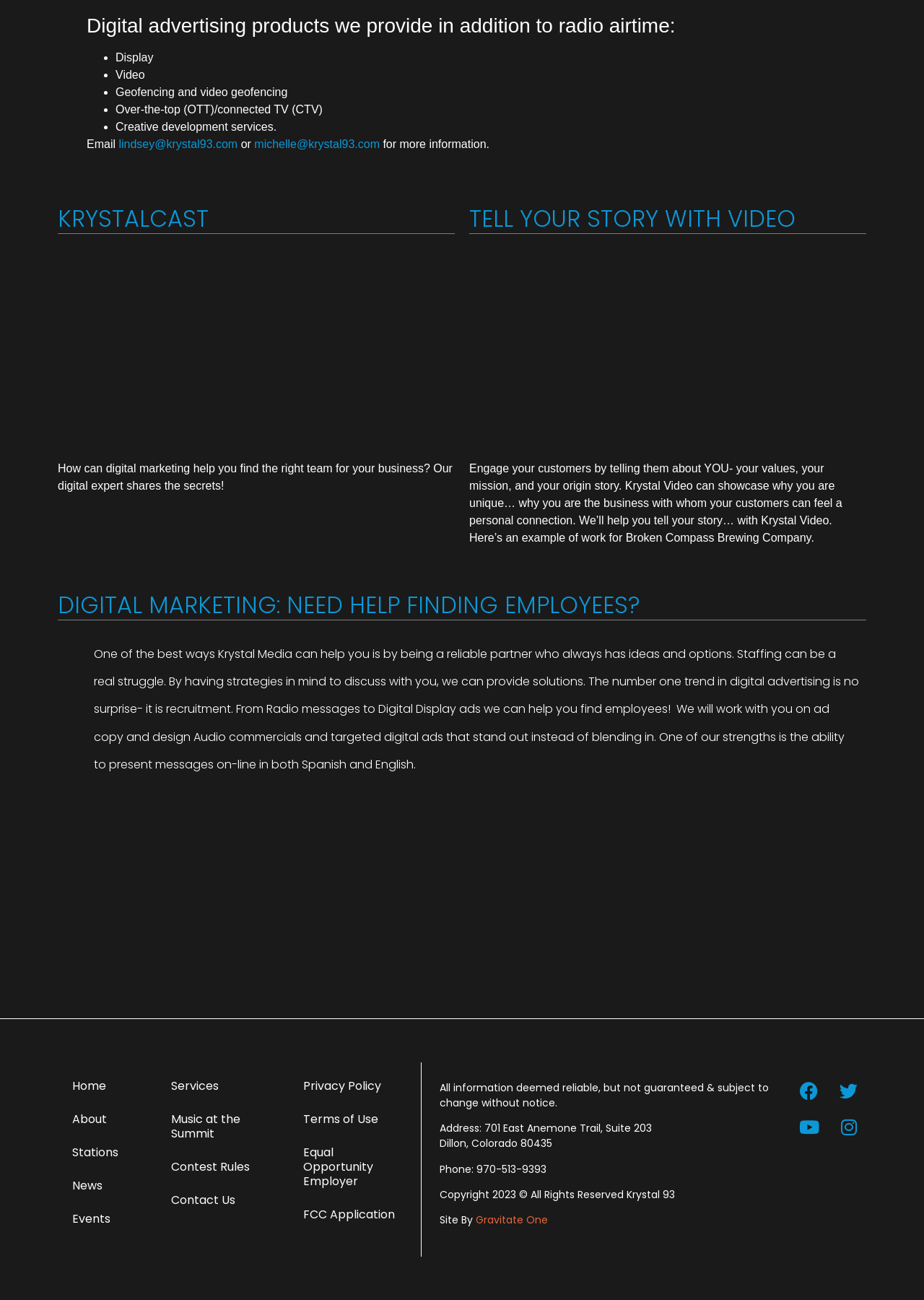Based on the provided description, "Contact Us", find the bounding box of the corresponding UI element in the screenshot.

None